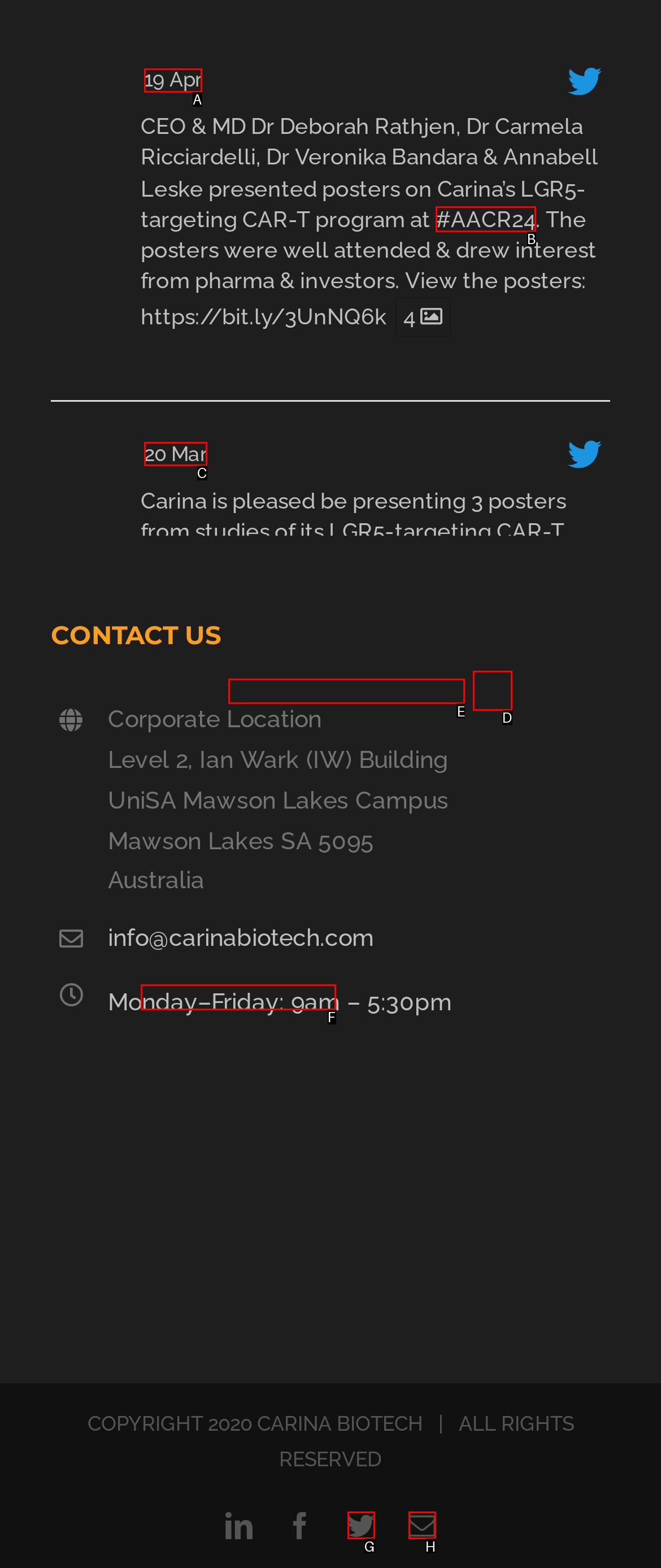From the given options, tell me which letter should be clicked to complete this task: Check the press release
Answer with the letter only.

E